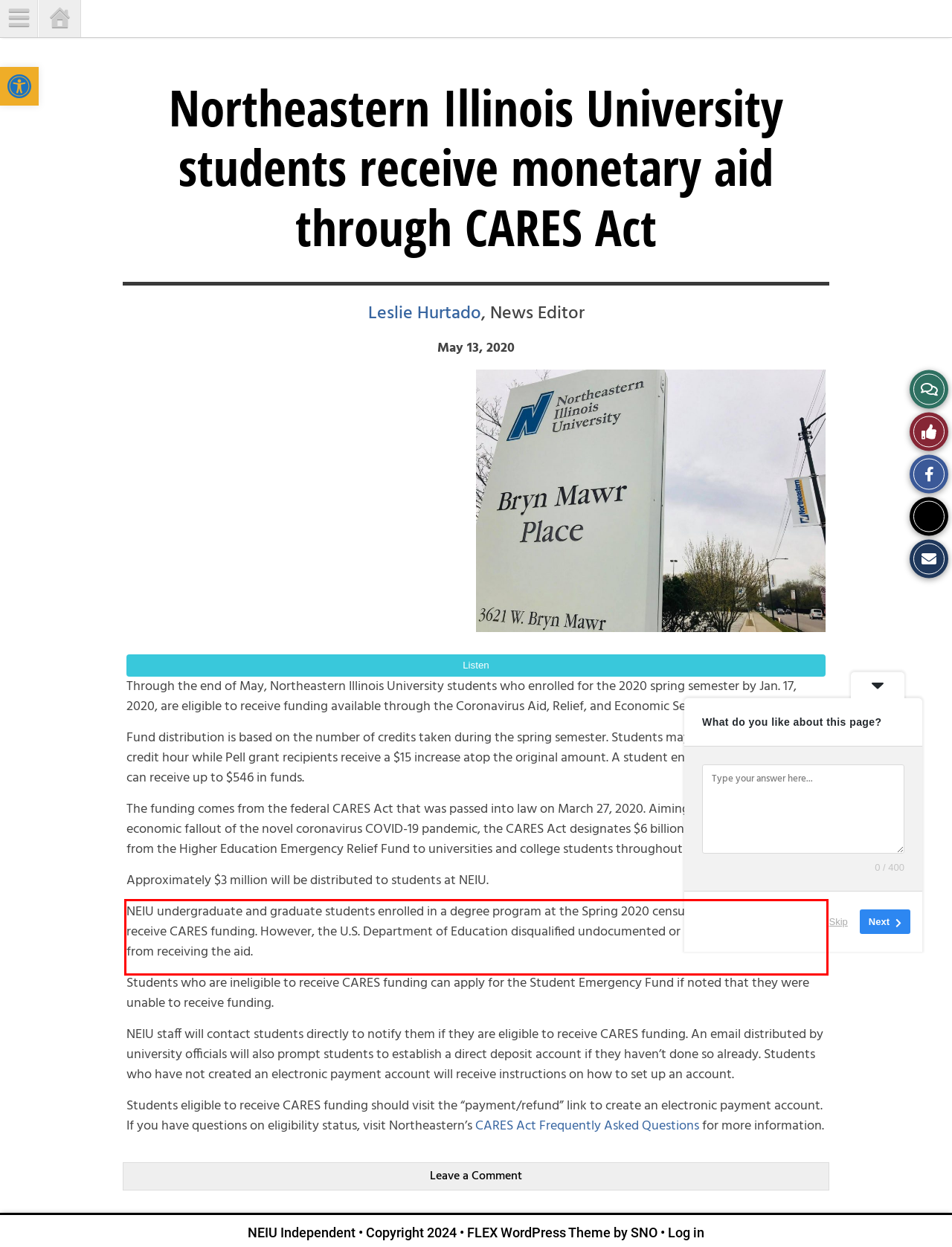You are presented with a webpage screenshot featuring a red bounding box. Perform OCR on the text inside the red bounding box and extract the content.

NEIU undergraduate and graduate students enrolled in a degree program at the Spring 2020 census (Jan. 17, 2020) can receive CARES funding. However, the U.S. Department of Education disqualified undocumented or international students from receiving the aid.